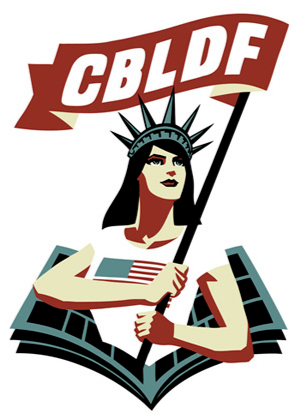Create a detailed narrative of what is happening in the image.

The image prominently features a stylized depiction of a female figure resembling the iconic Statue of Liberty, holding a banner that reads "CBLDF." She stands confidently, representing the Comic Book Legal Defense Fund (CBLDF), an organization dedicated to the protection of comics and the rights of creators against censorship. Behind her, a graphic representation of an open book symbolizes knowledge and the literary foundation of the comic book medium. The overall color palette is bold and striking, reinforcing the message of empowerment and advocacy for free expression within the comic arts community.